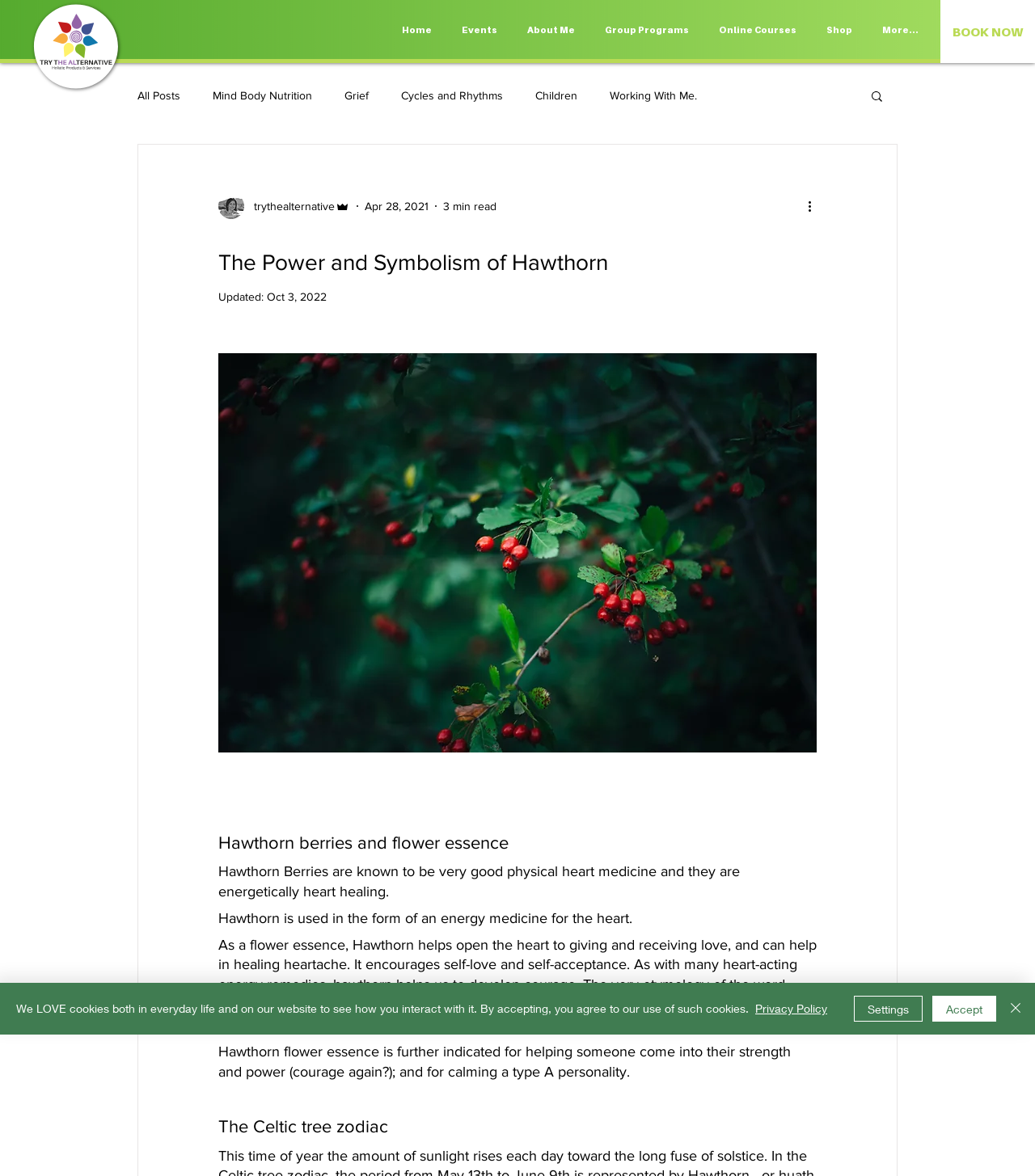What is the effect of Hawthorn flower essence on a person? Examine the screenshot and reply using just one word or a brief phrase.

Encourages self-love and self-acceptance